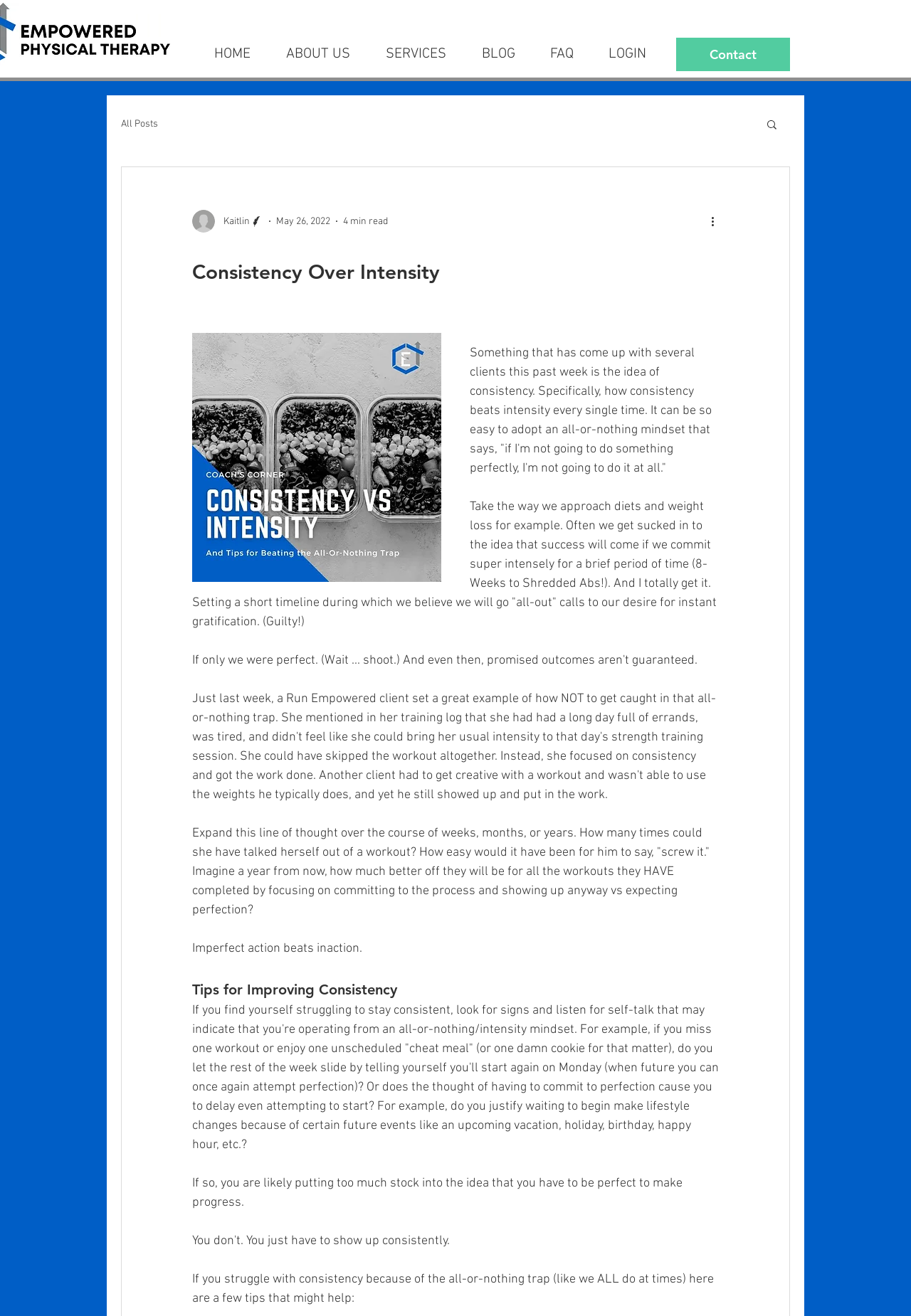Show the bounding box coordinates of the element that should be clicked to complete the task: "View the writer's picture".

[0.211, 0.159, 0.289, 0.177]